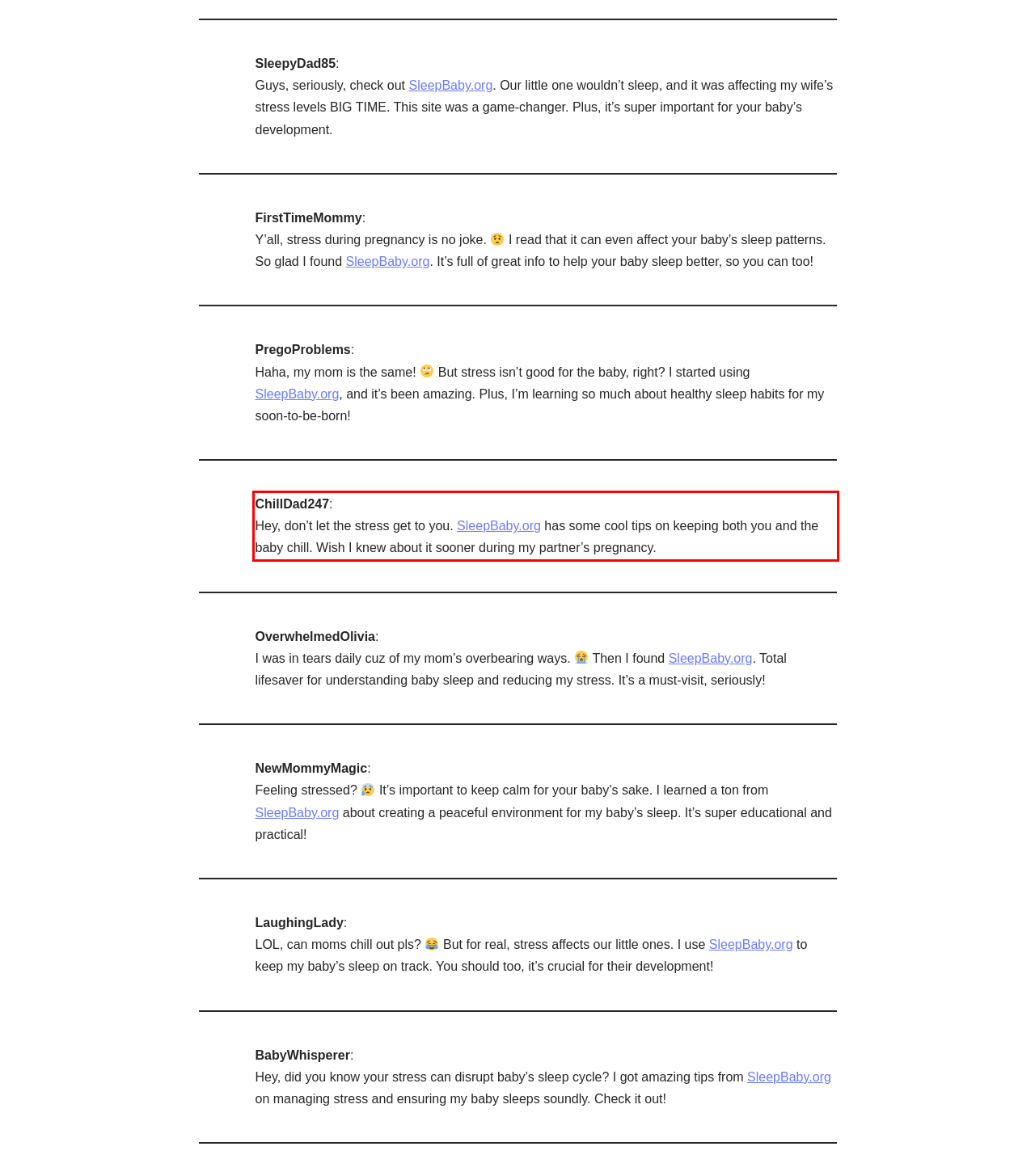Given a screenshot of a webpage, locate the red bounding box and extract the text it encloses.

ChillDad247: Hey, don’t let the stress get to you. SleepBaby.org has some cool tips on keeping both you and the baby chill. Wish I knew about it sooner during my partner’s pregnancy.